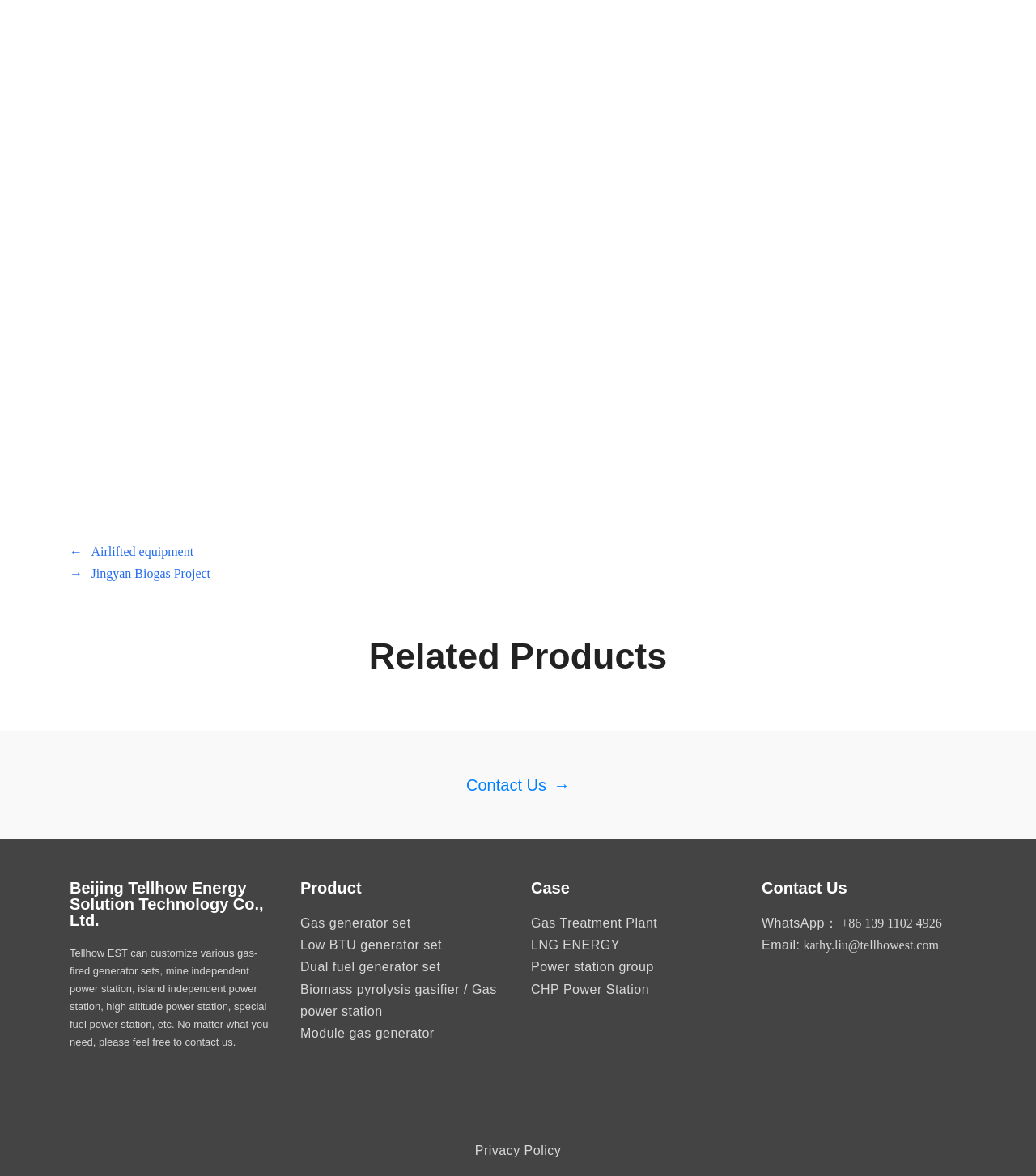What is the product category?
Observe the image and answer the question with a one-word or short phrase response.

Gas generator set